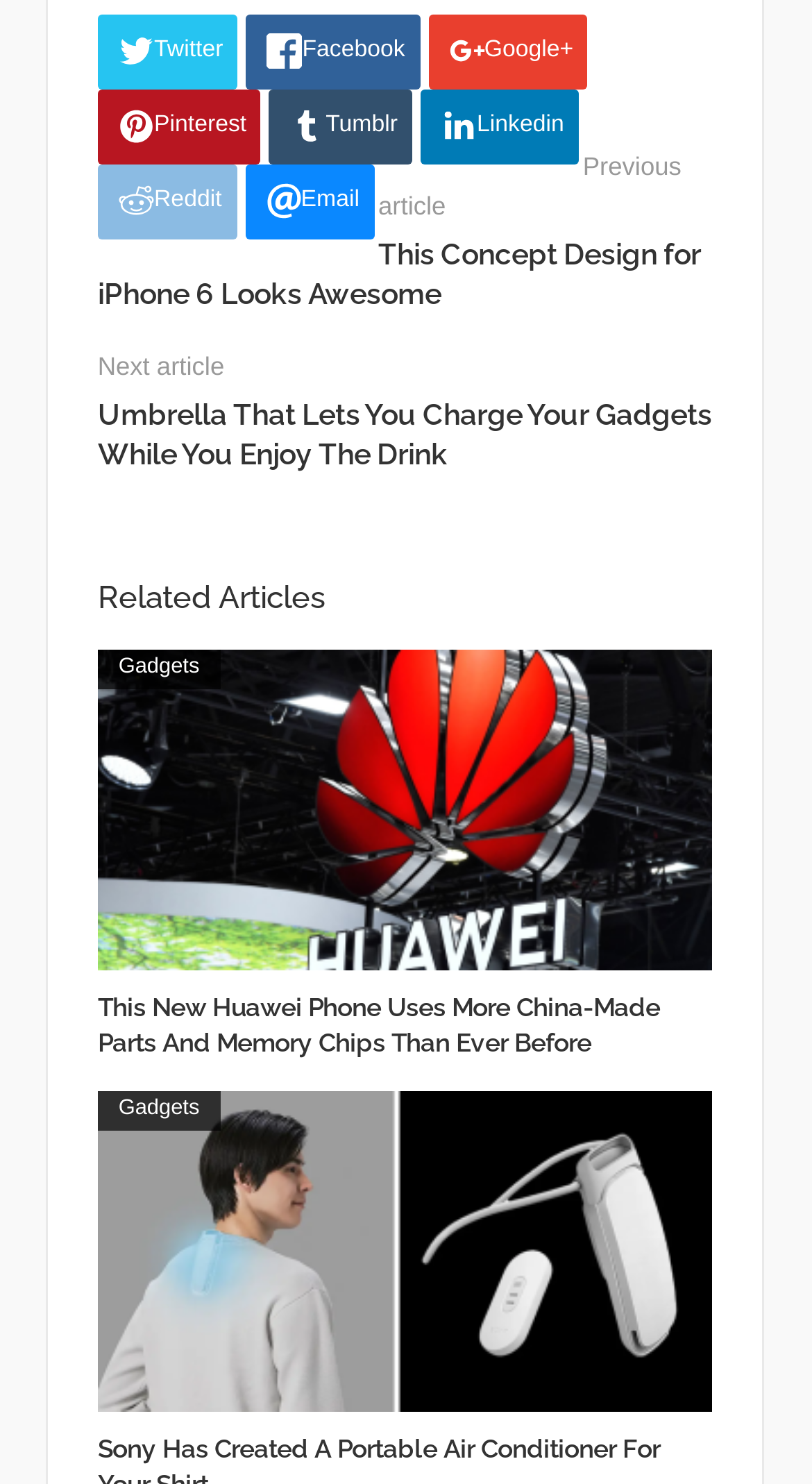How many social media links are there?
Could you give a comprehensive explanation in response to this question?

I counted the number of social media links by looking at the links with images, which are Twitter, Facebook, Google+, Pinterest, Tumblr, and Linkedin.